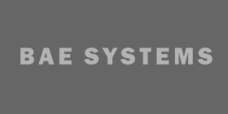What is Hurst Green Plastics Ltd's commitment reflected in the logo?
Answer the question with detailed information derived from the image.

The context of the BAE Systems logo in the image reflects Hurst Green Plastics Ltd's commitment to quality and reliability in supporting their business clients across diverse sectors, as stated in the caption.